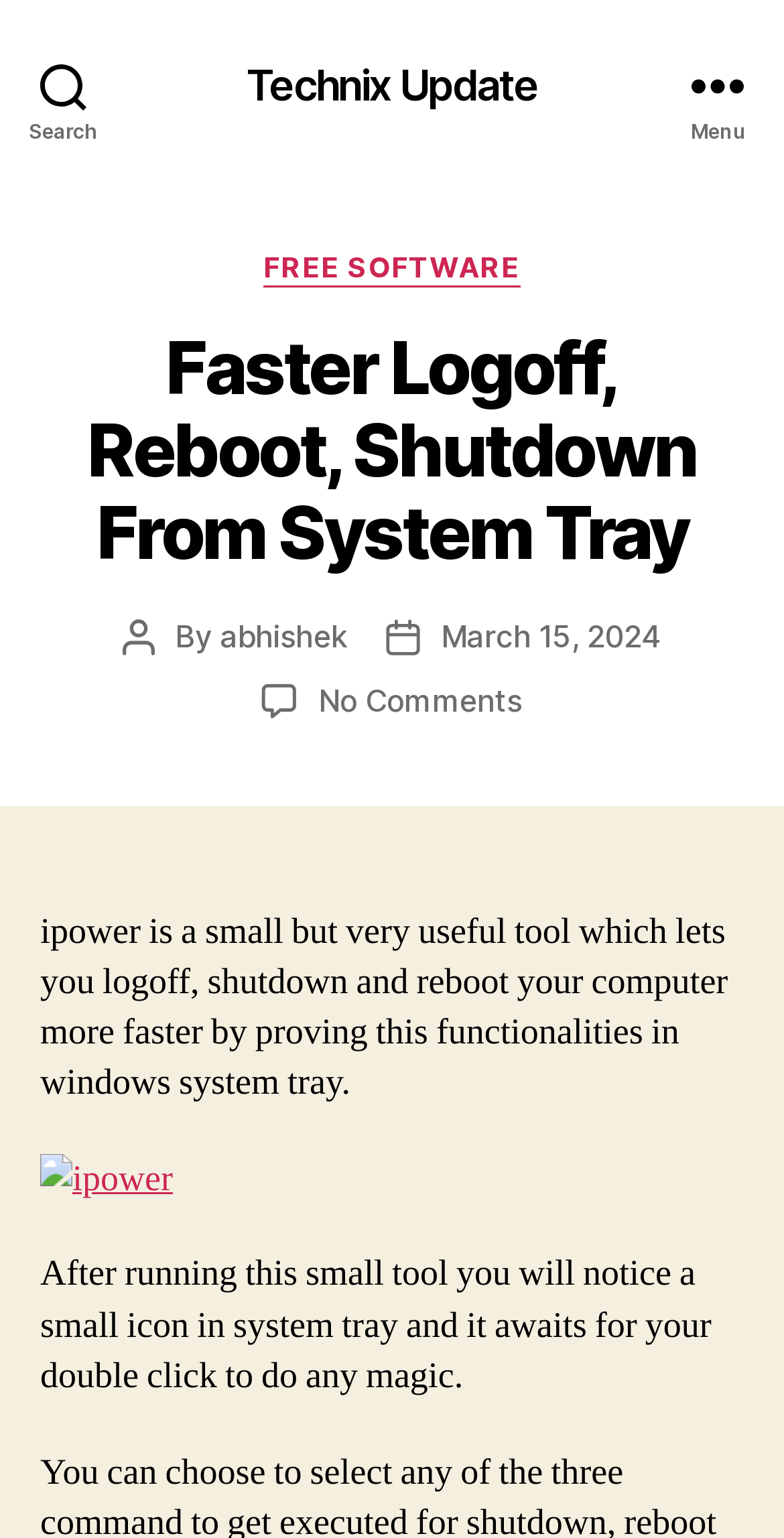Describe all the key features and sections of the webpage thoroughly.

The webpage is about a software tool called "ipower" that allows users to log off, shut down, and reboot their computer quickly from the system tray. 

At the top left corner, there is a search button. Next to it, in the top center, is a link to "Technix Update". On the top right corner, there is a menu button. 

When the menu button is expanded, a header section appears below it, taking up most of the width of the page. Within this section, there are several elements. On the left side, there is a heading that displays the title of the webpage, "Faster Logoff, Reboot, Shutdown From System Tray". Below this heading, there is a category section with a link to "FREE SOFTWARE". 

On the right side of the header section, there is information about the post, including the author "abhishek" and the post date "March 15, 2024". There is also a link to the comments section, which currently has no comments. 

Below the header section, there is a paragraph of text that describes the "ipower" tool and its functionality. This text is followed by a link to "ipower" and an image of the "ipower" icon. 

Finally, there is another paragraph of text that explains how to use the "ipower" tool, which involves running the tool and double-clicking on the icon in the system tray.